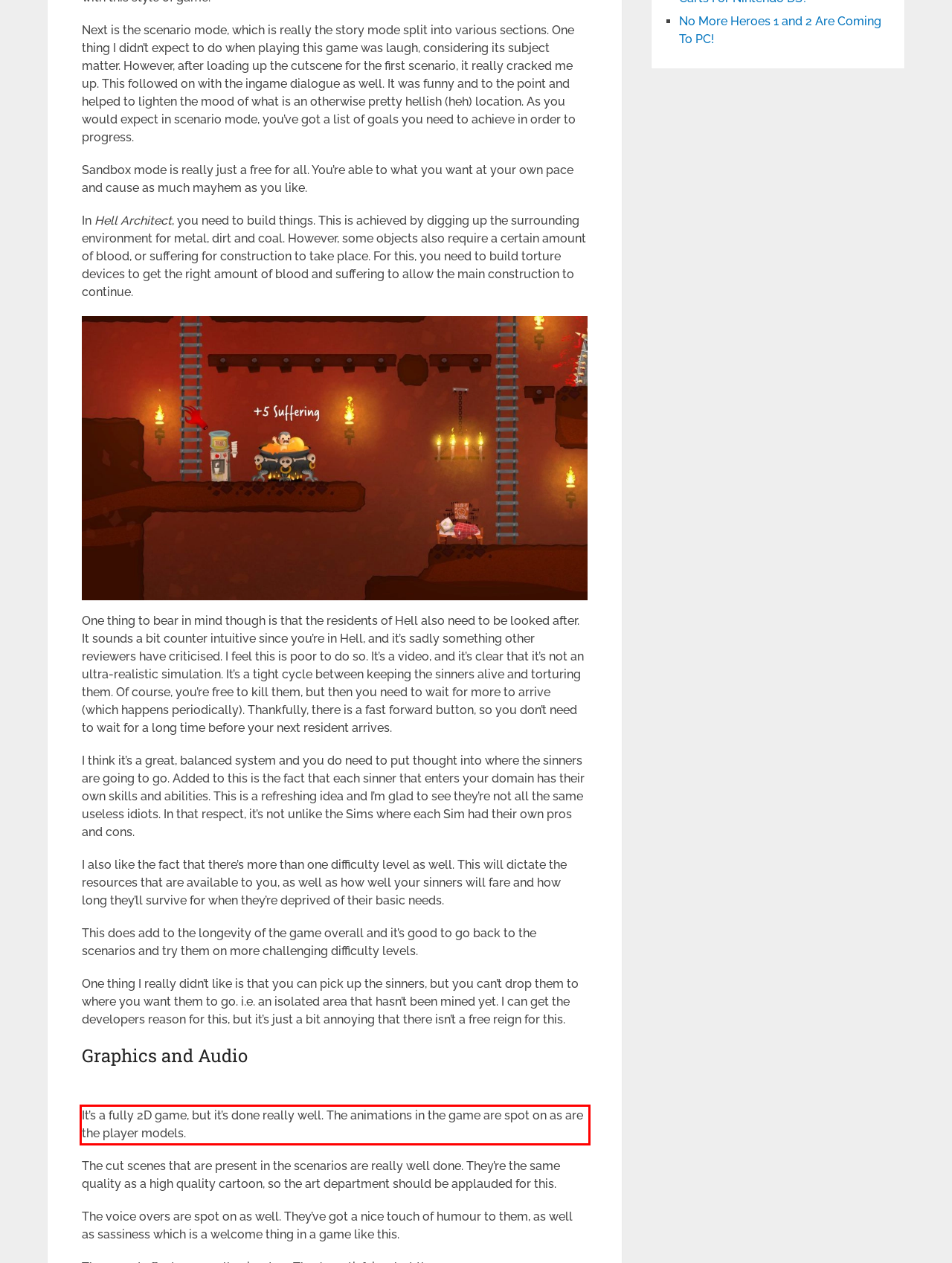Identify the red bounding box in the webpage screenshot and perform OCR to generate the text content enclosed.

It’s a fully 2D game, but it’s done really well. The animations in the game are spot on as are the player models.